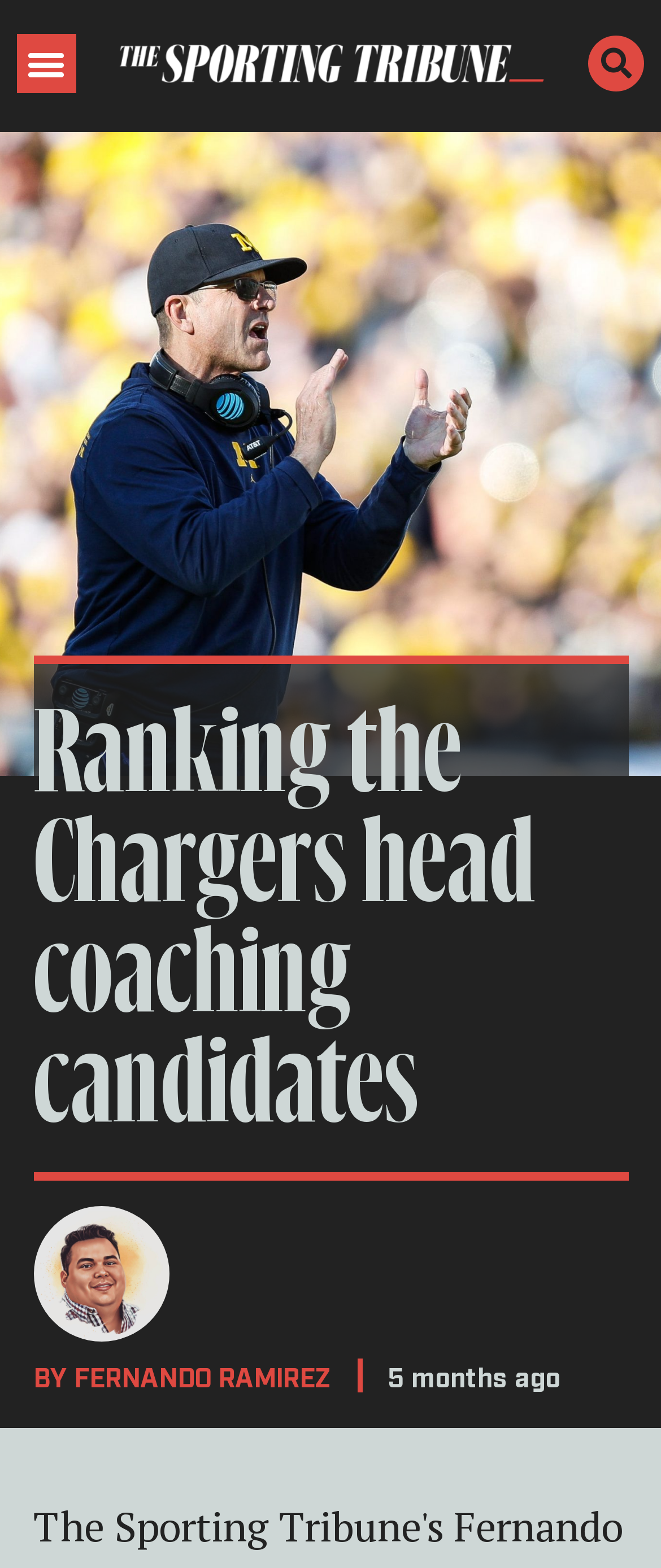Based on the description "By Fernando Ramirez", find the bounding box of the specified UI element.

[0.05, 0.867, 0.501, 0.888]